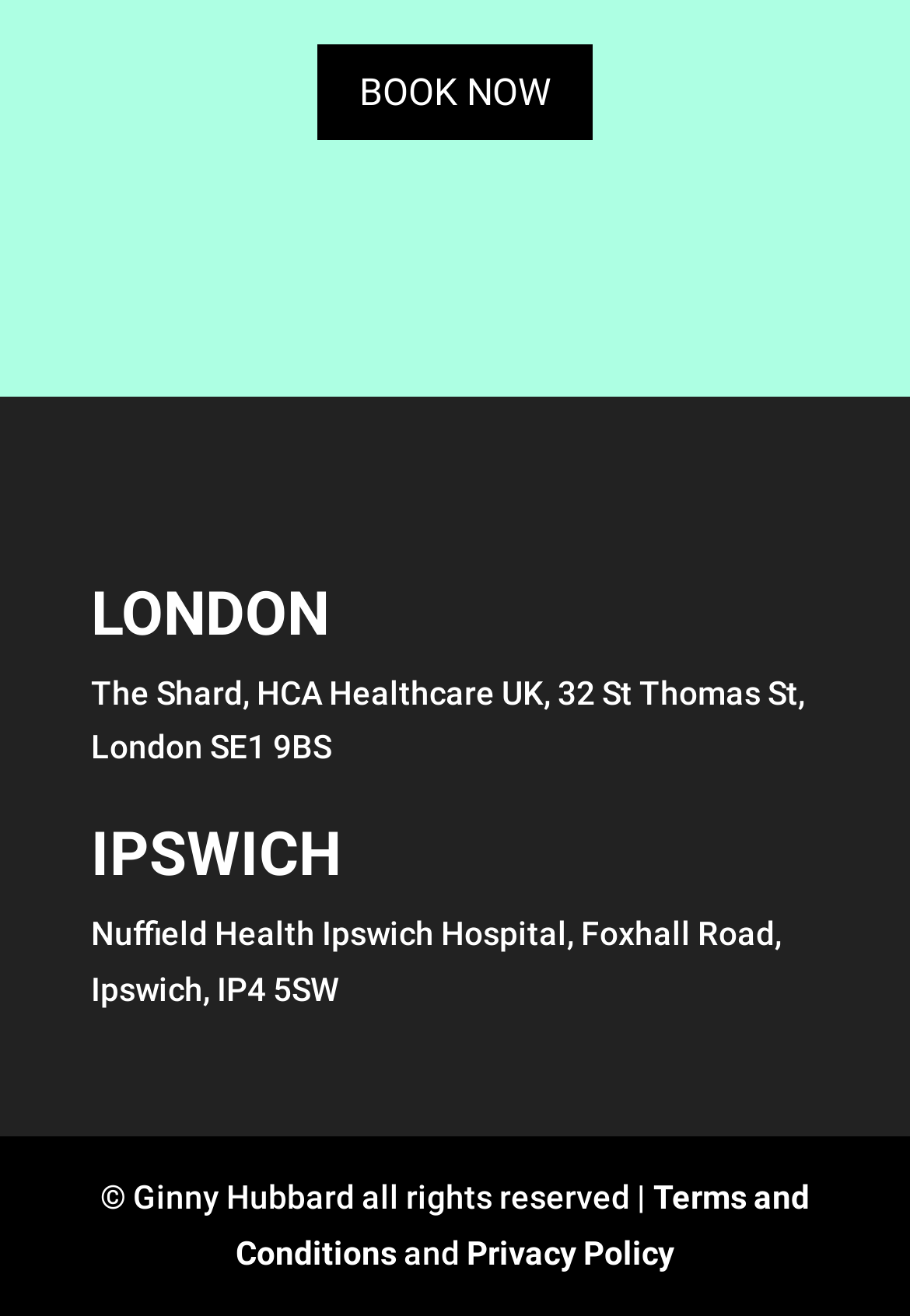Answer the following in one word or a short phrase: 
What is the address of the London location?

The Shard, HCA Healthcare UK, 32 St Thomas St, London SE1 9BS